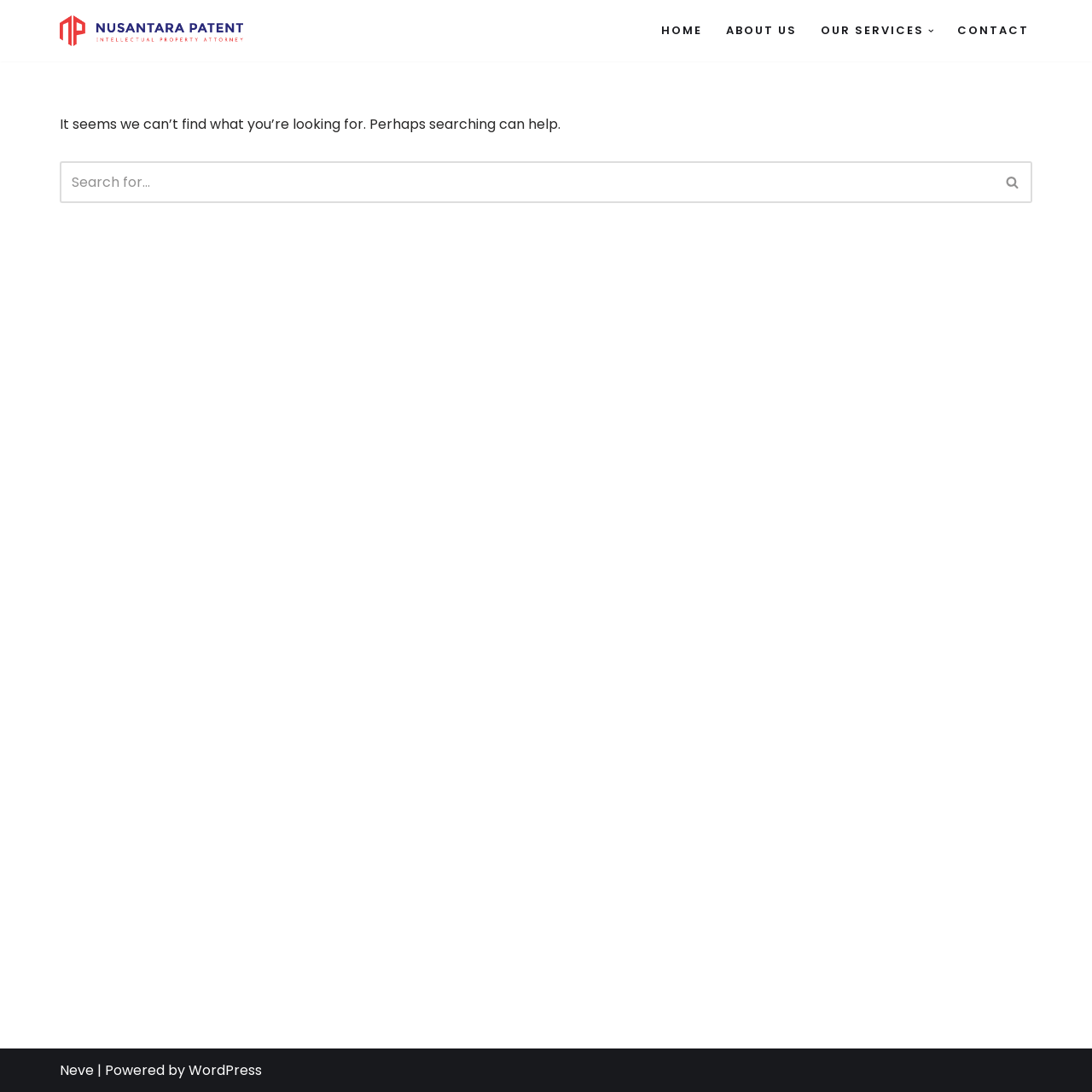Identify the bounding box for the described UI element: "Quick view".

None